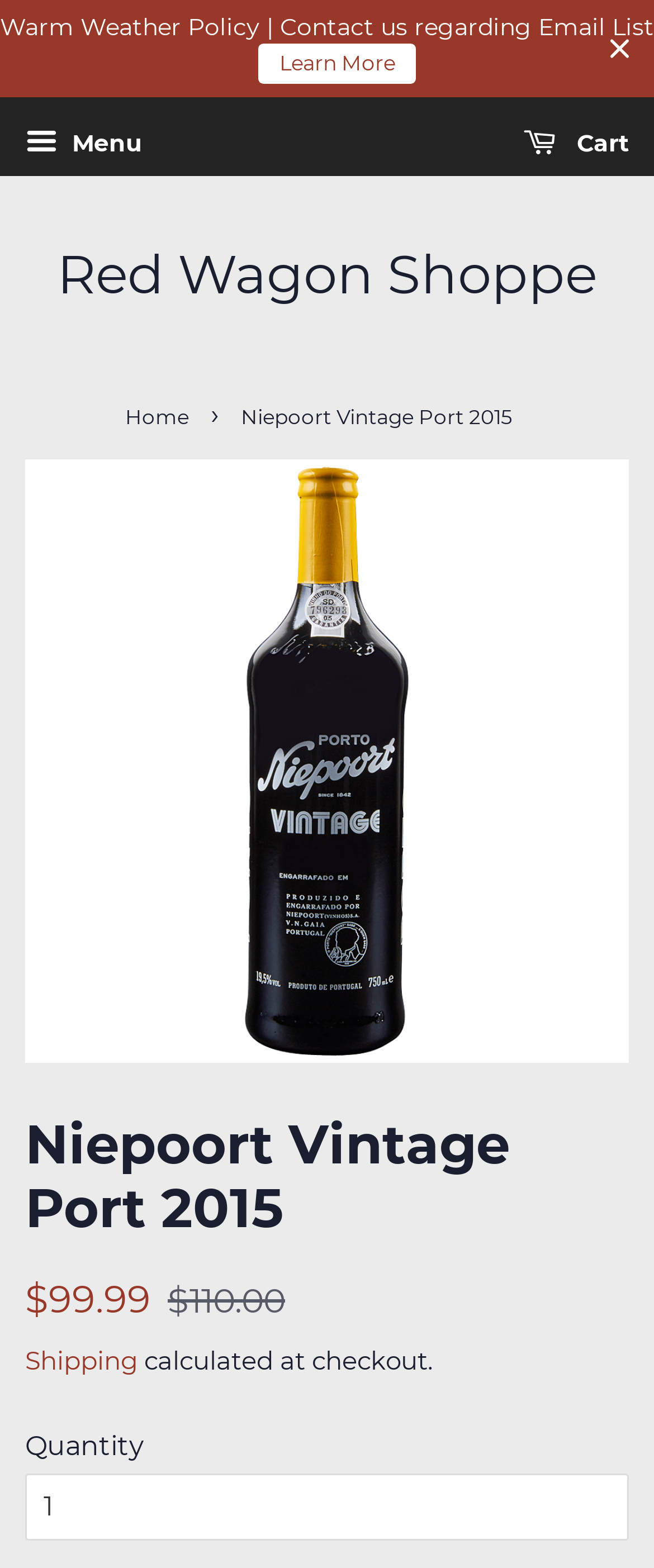Determine the main heading text of the webpage.

Niepoort Vintage Port 2015